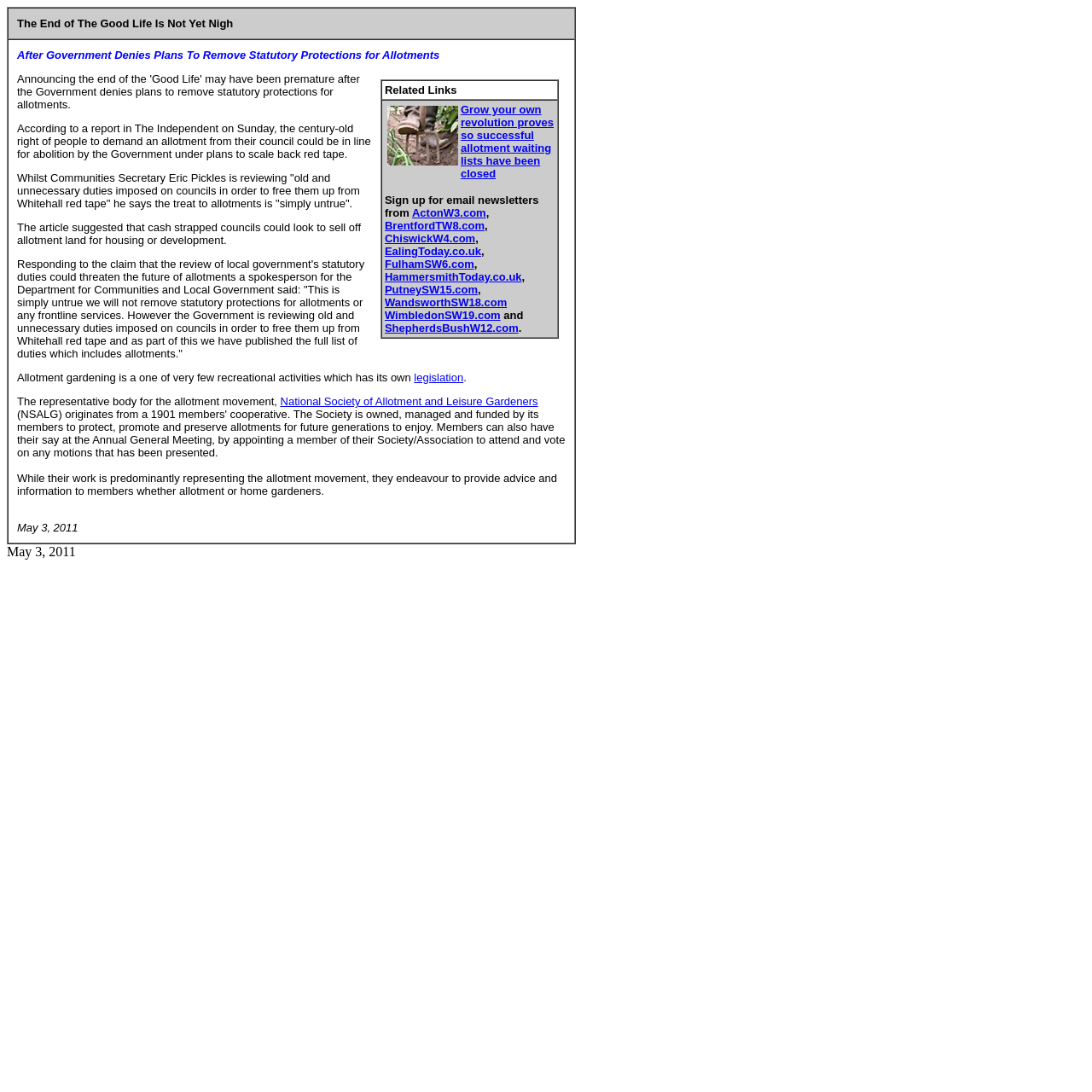Please give a one-word or short phrase response to the following question: 
What is the purpose of the National Society of Allotment and Leisure Gardeners?

To provide advice and information